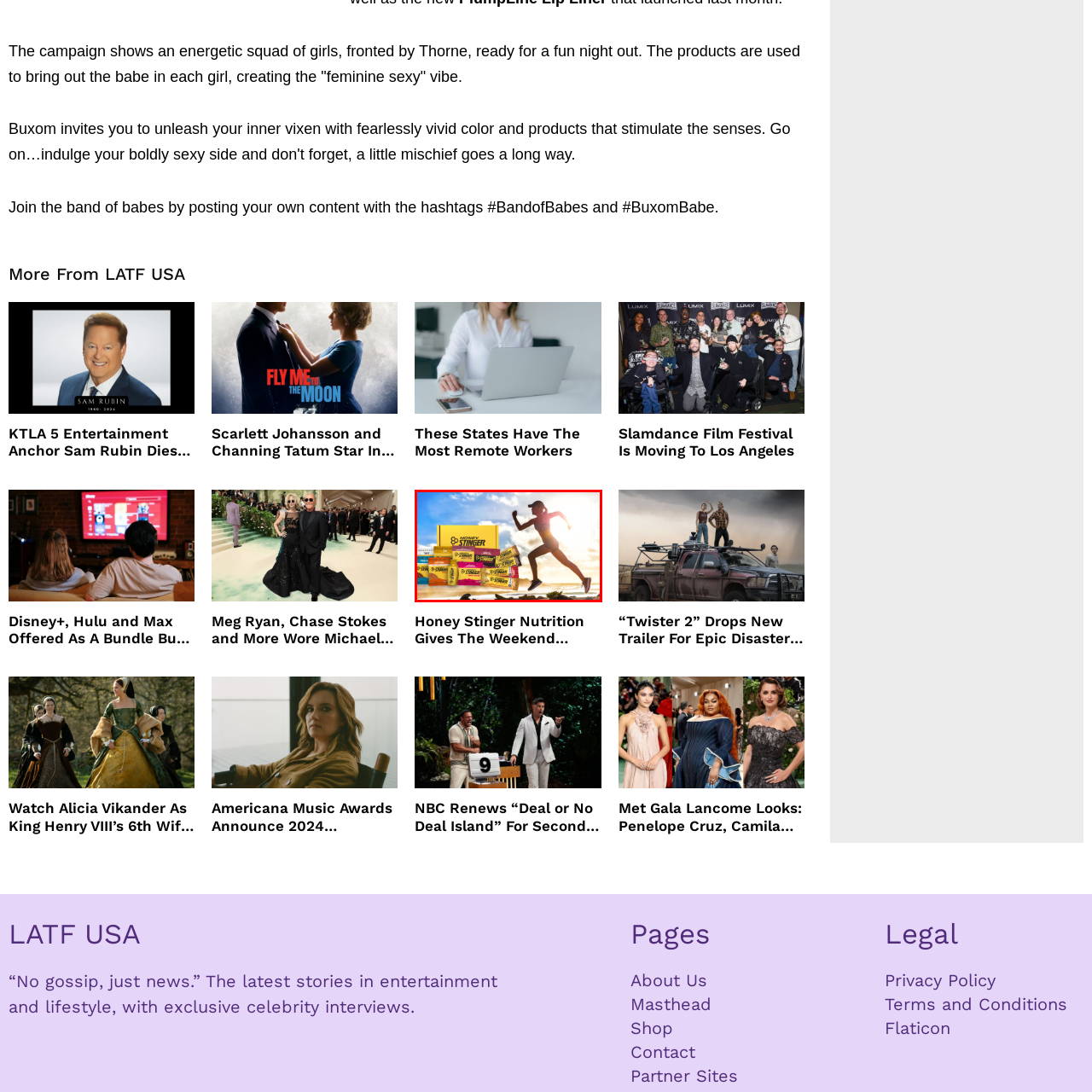Examine the content inside the red boundary in the image and give a detailed response to the following query: What brand is prominently displayed in the image?

The bright yellow box in the foreground of the image features the Honey Stinger logo, indicating that the brand is being prominently displayed. Additionally, the array of products surrounding the runner, including energy gels and chews, also bear the Honey Stinger branding.